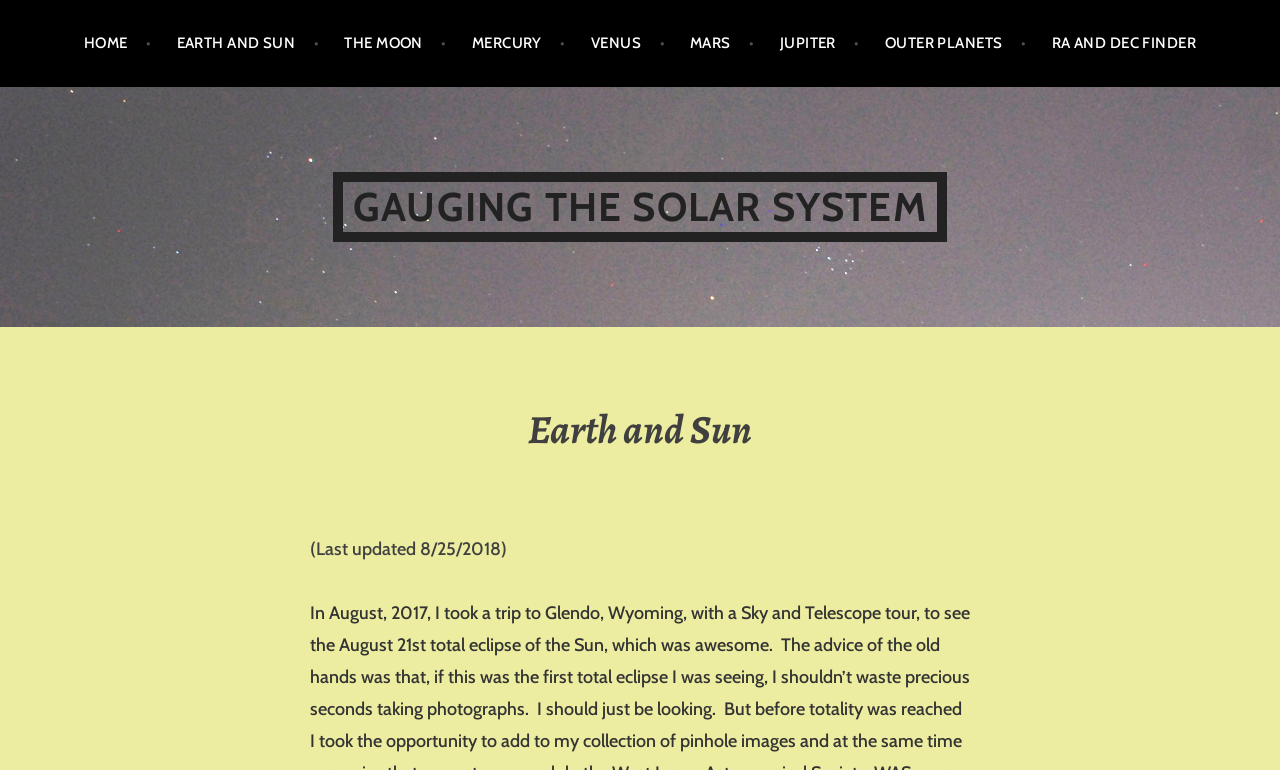Find the bounding box coordinates of the area to click in order to follow the instruction: "read gauging the solar system".

[0.26, 0.223, 0.74, 0.314]